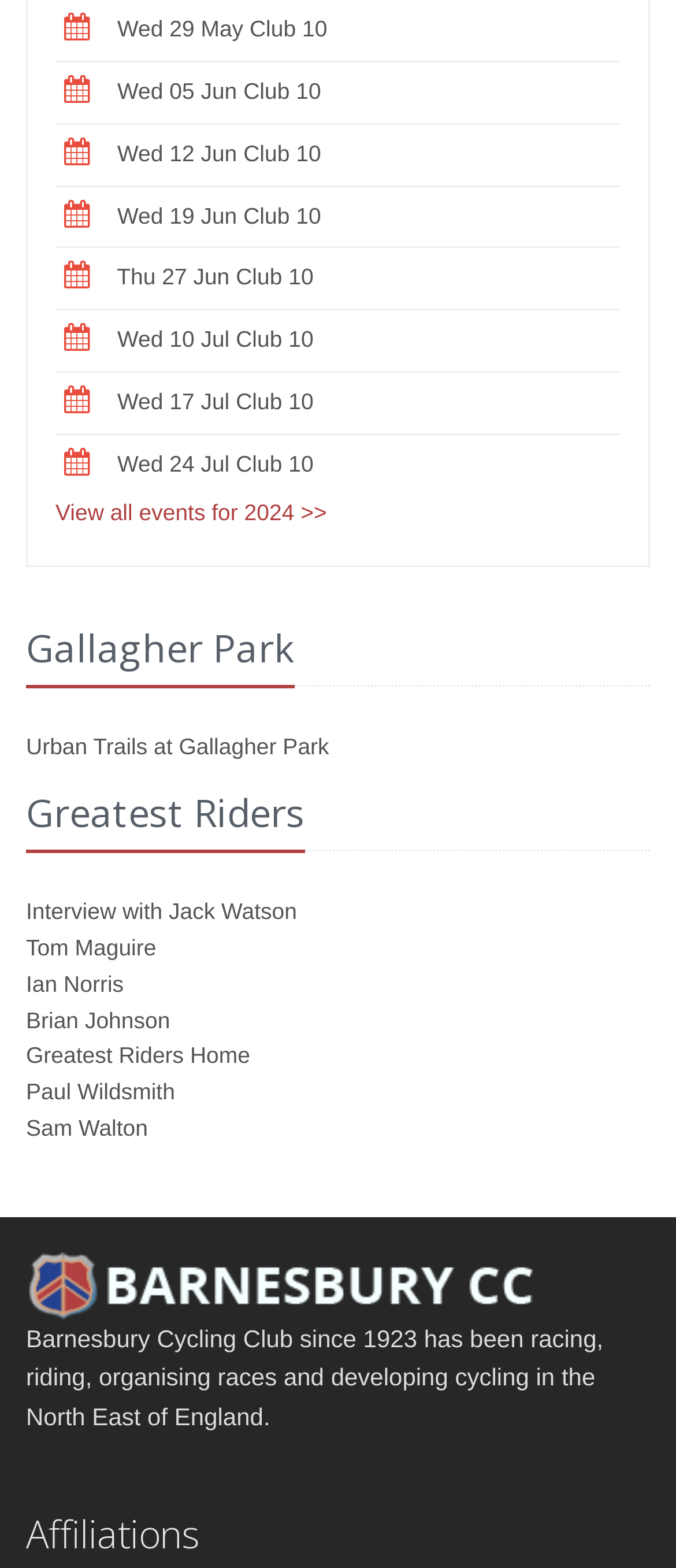Determine the bounding box coordinates of the clickable element necessary to fulfill the instruction: "Read about Urban Trails at Gallagher Park". Provide the coordinates as four float numbers within the 0 to 1 range, i.e., [left, top, right, bottom].

[0.038, 0.468, 0.487, 0.485]